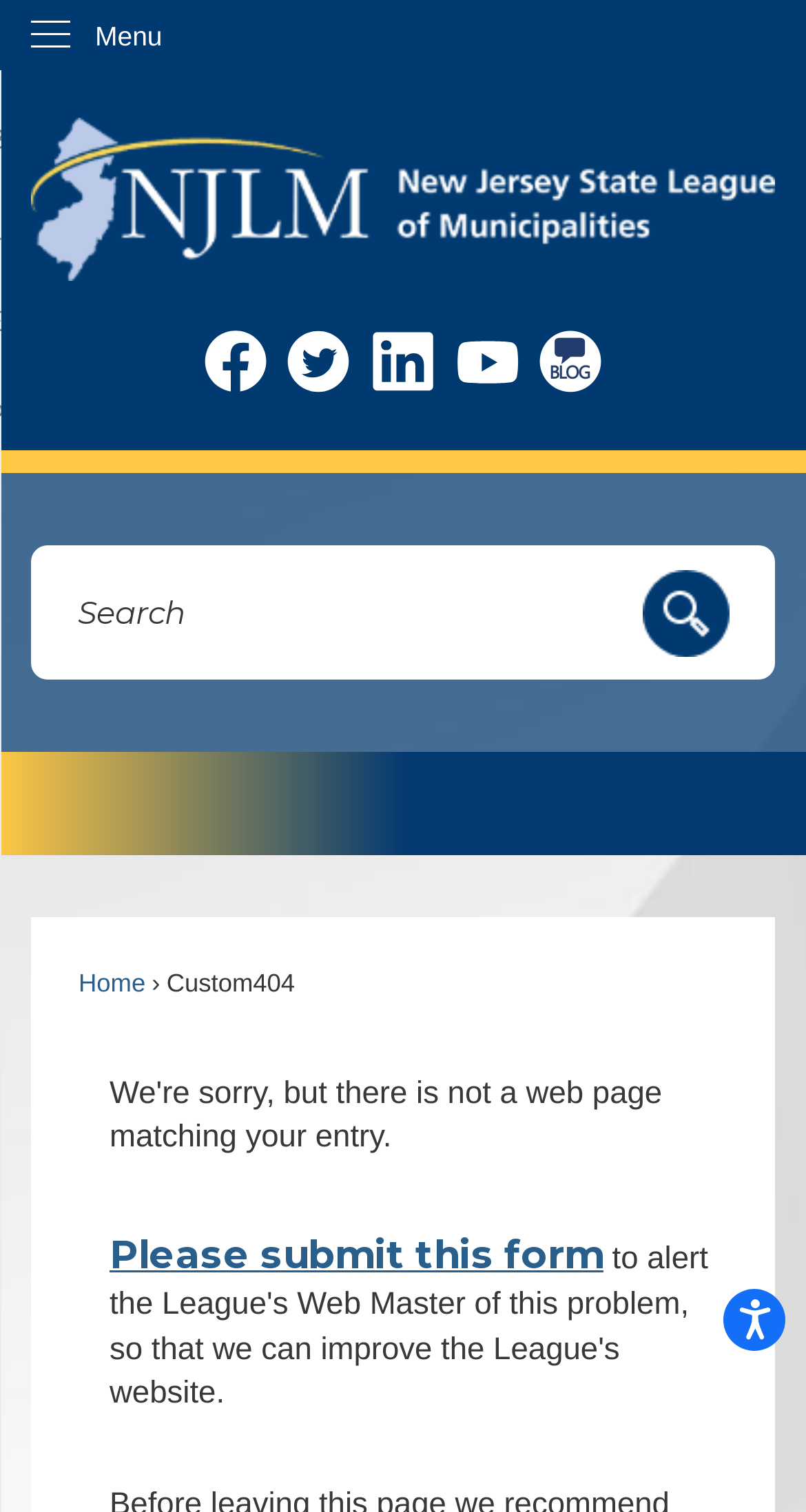Please specify the bounding box coordinates of the clickable section necessary to execute the following command: "Search for something".

[0.039, 0.361, 0.961, 0.45]